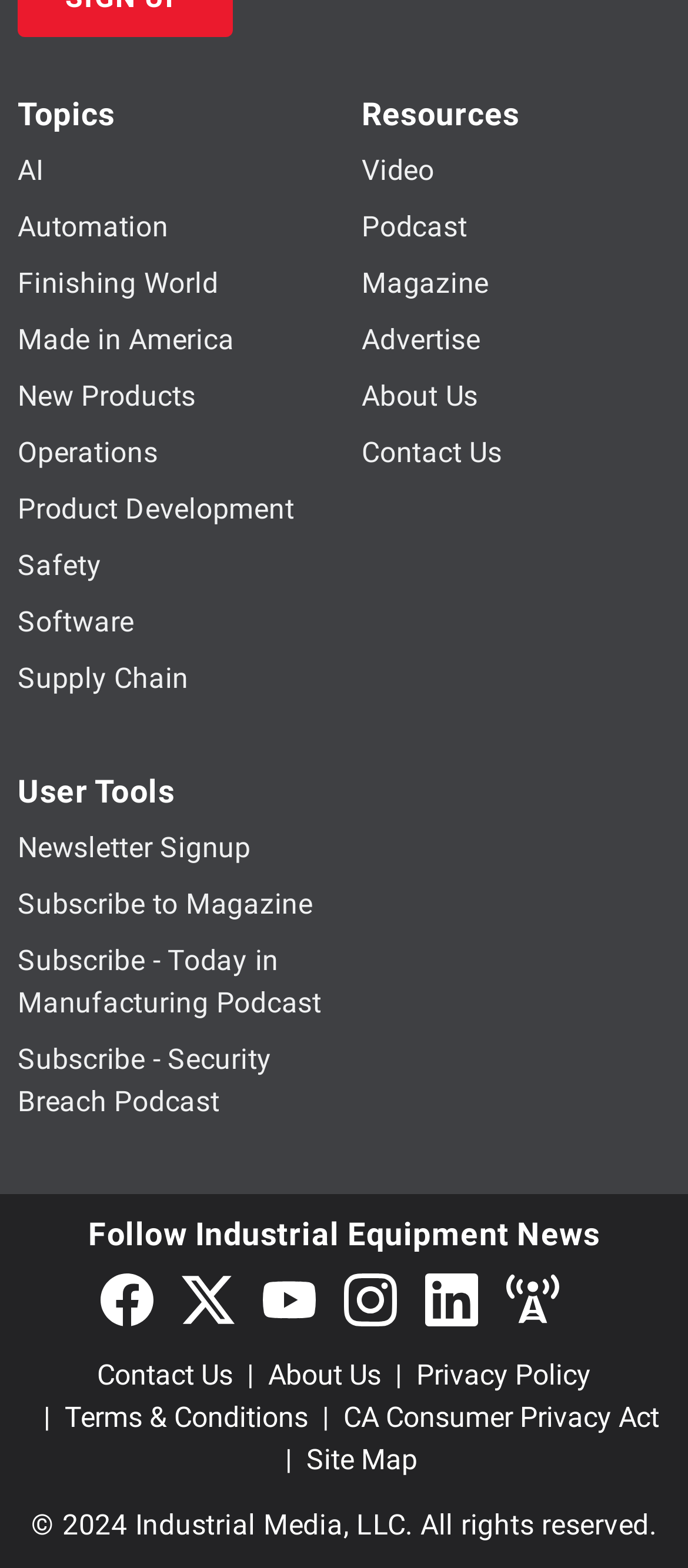Pinpoint the bounding box coordinates of the element you need to click to execute the following instruction: "Check the HeyGen reviews". The bounding box should be represented by four float numbers between 0 and 1, in the format [left, top, right, bottom].

None